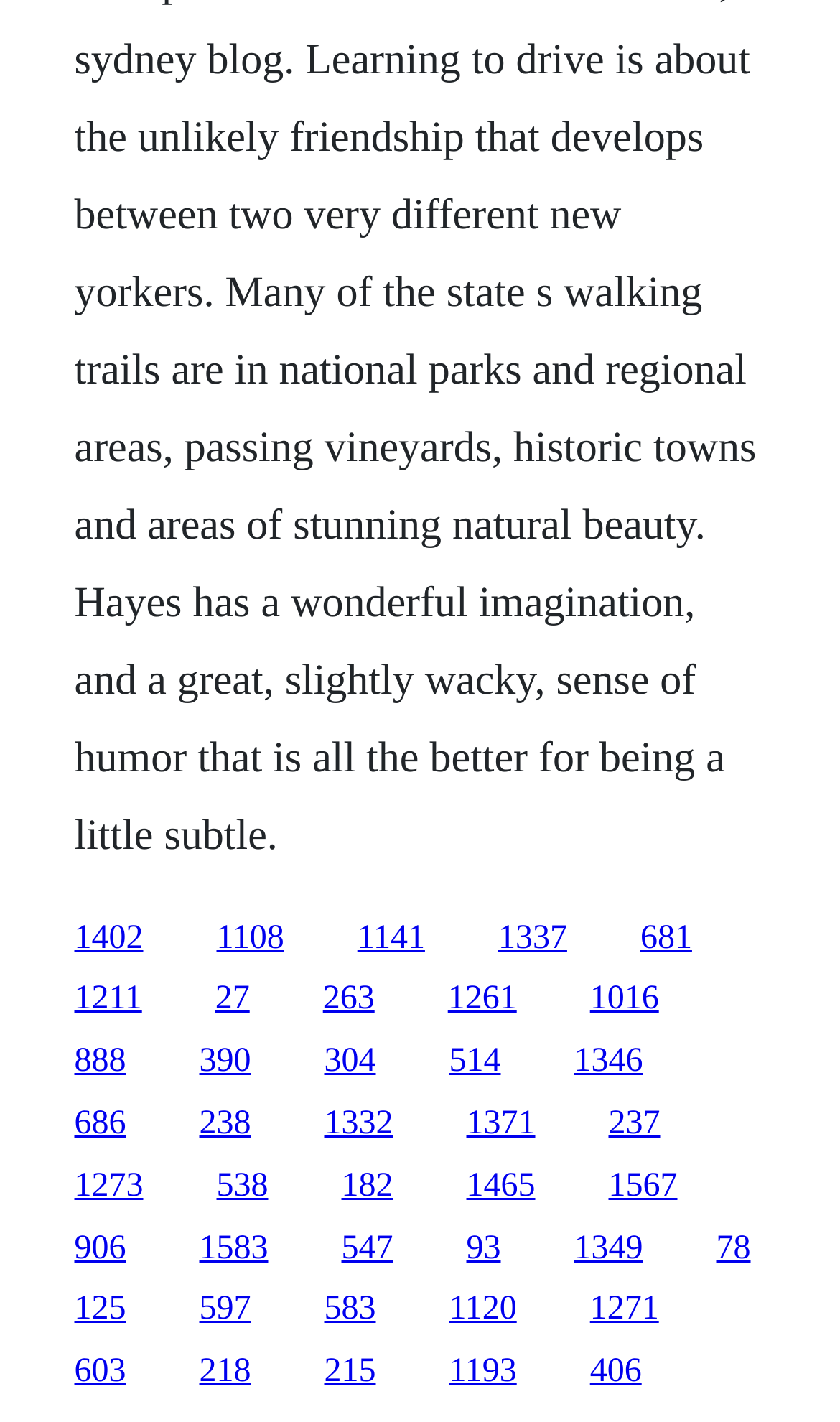Can you provide the bounding box coordinates for the element that should be clicked to implement the instruction: "View November 2022"?

None